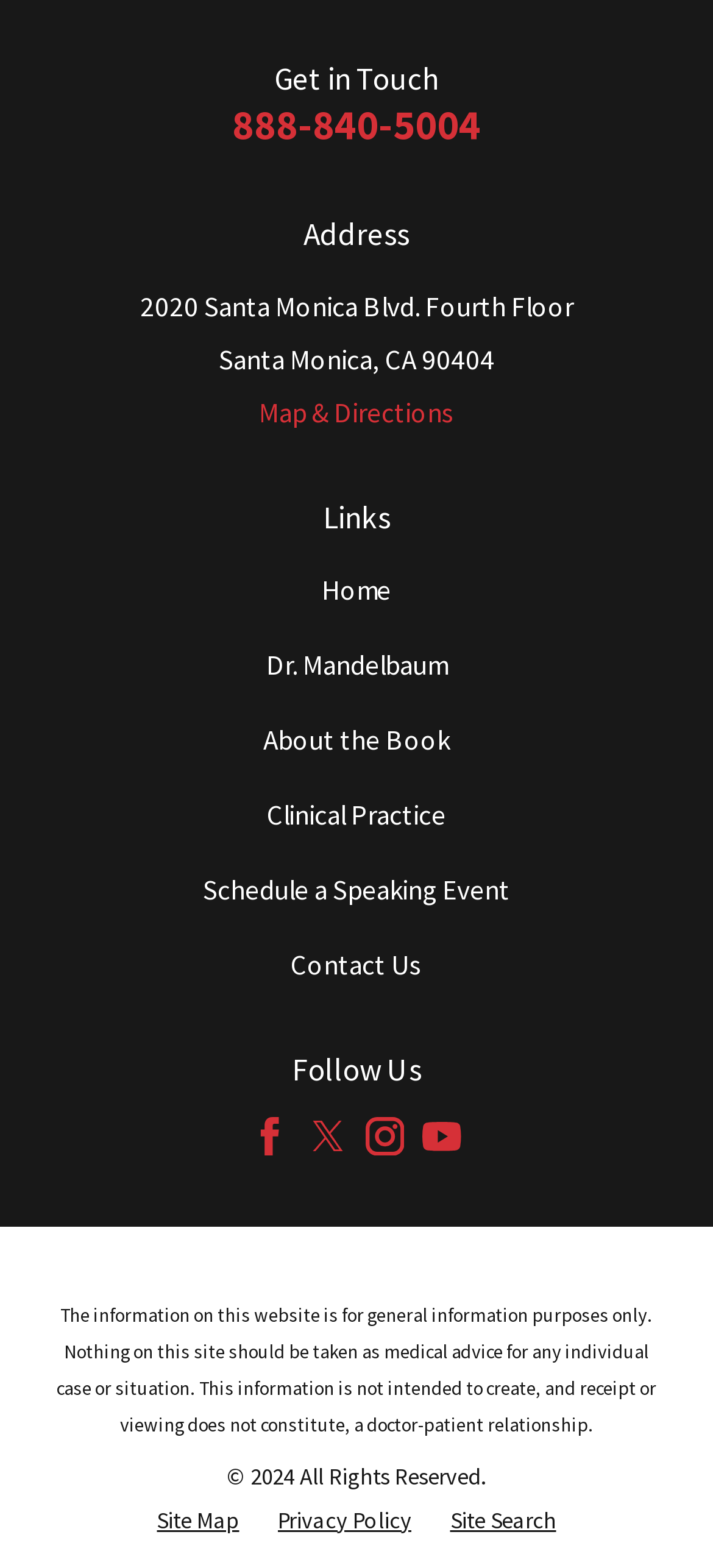Identify the bounding box coordinates of the region that should be clicked to execute the following instruction: "Visit the home page".

[0.451, 0.365, 0.549, 0.387]